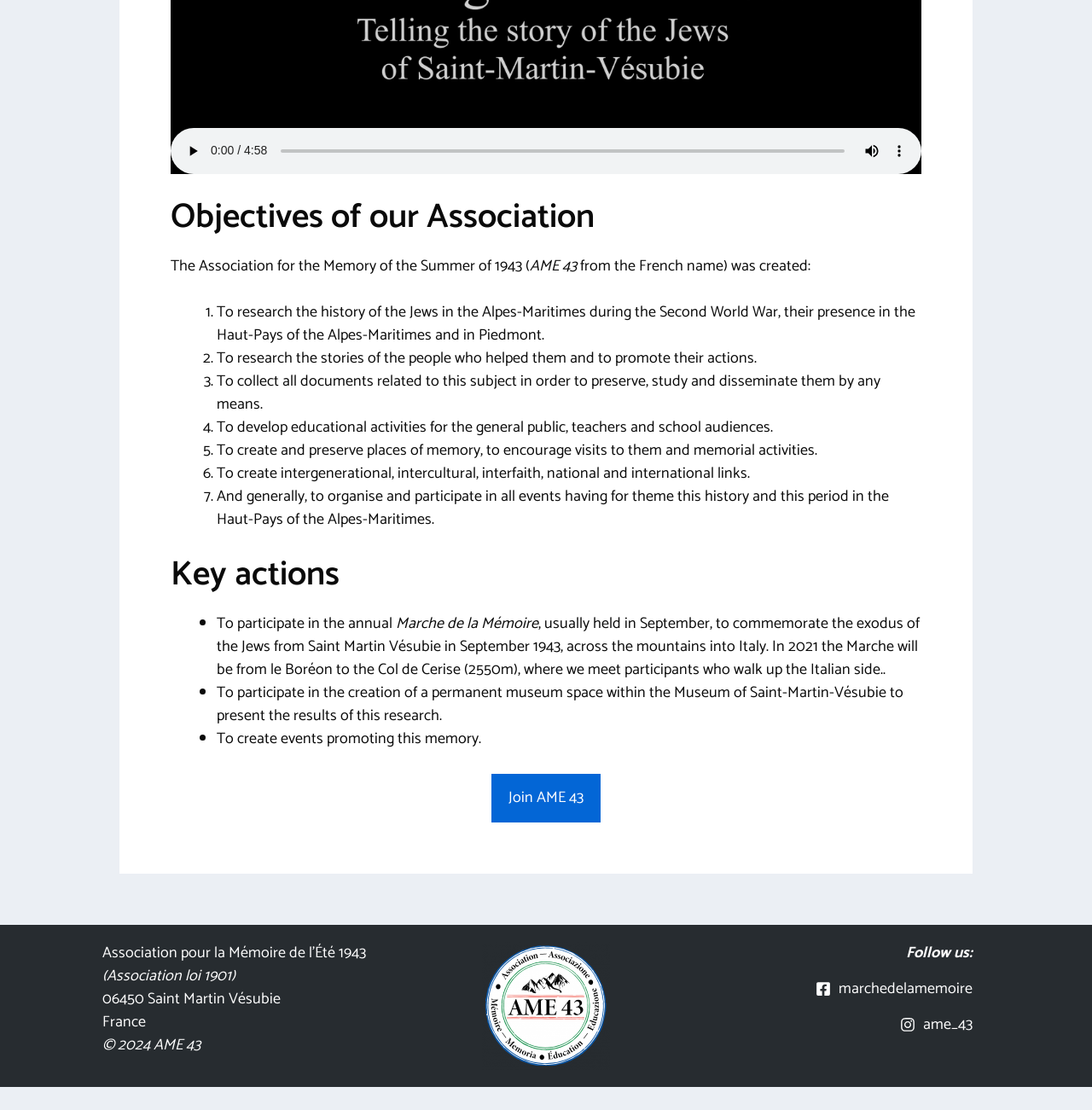What is the purpose of the Association for the Memory of the Summer of 1943?
From the details in the image, answer the question comprehensively.

Based on the webpage, the Association for the Memory of the Summer of 1943 (AME 43) has several objectives, including researching the history of the Jews in the Alpes-Maritimes during the Second World War, promoting the actions of those who helped them, and collecting and preserving related documents.